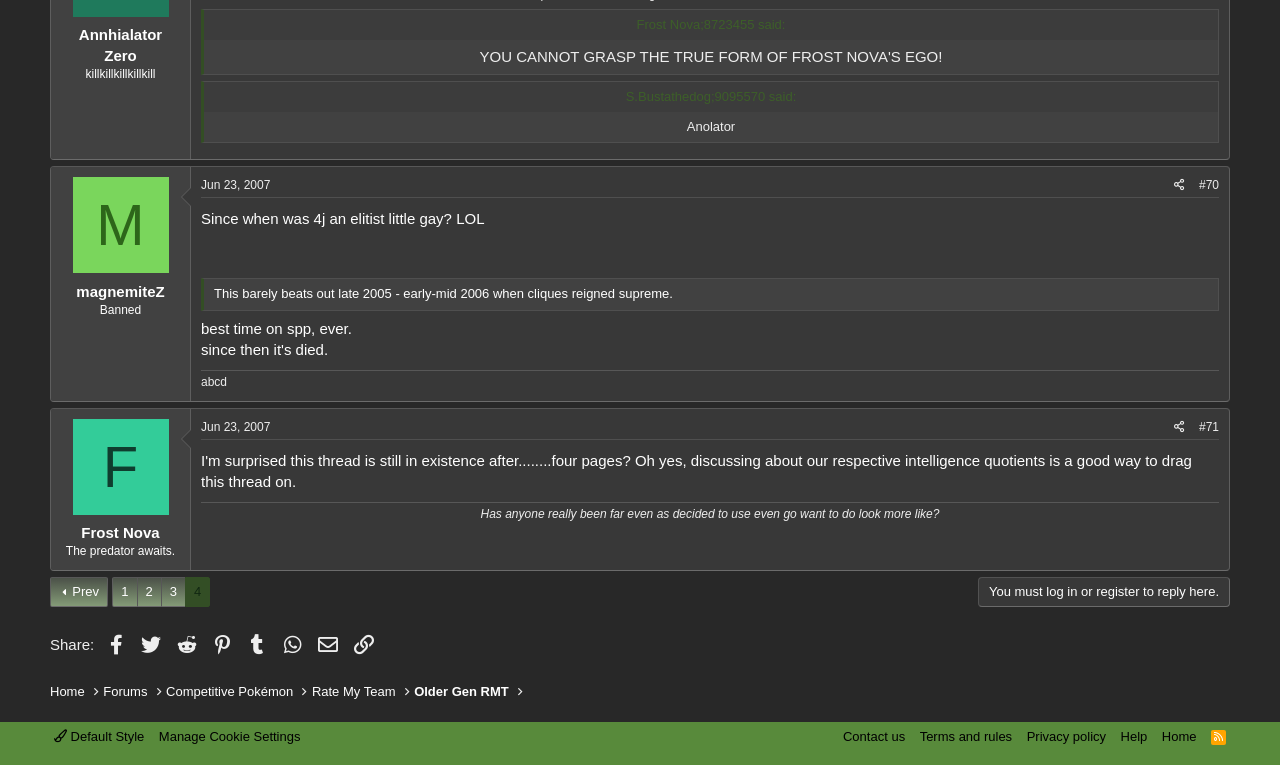Please determine the bounding box coordinates of the element's region to click in order to carry out the following instruction: "Share the post on Facebook". The coordinates should be four float numbers between 0 and 1, i.e., [left, top, right, bottom].

[0.076, 0.82, 0.103, 0.864]